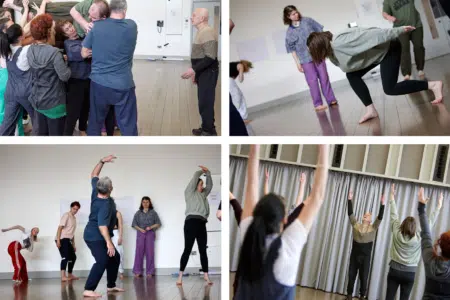What is the purpose of the 'DU Dance – FROM BERLIN TO BELFAST' campaign?
Please ensure your answer is as detailed and informative as possible.

According to the caption, the 'DU Dance – FROM BERLIN TO BELFAST' campaign aims to transform lives through the art of dance, suggesting that the campaign's primary objective is to positively impact individuals' lives through dance.